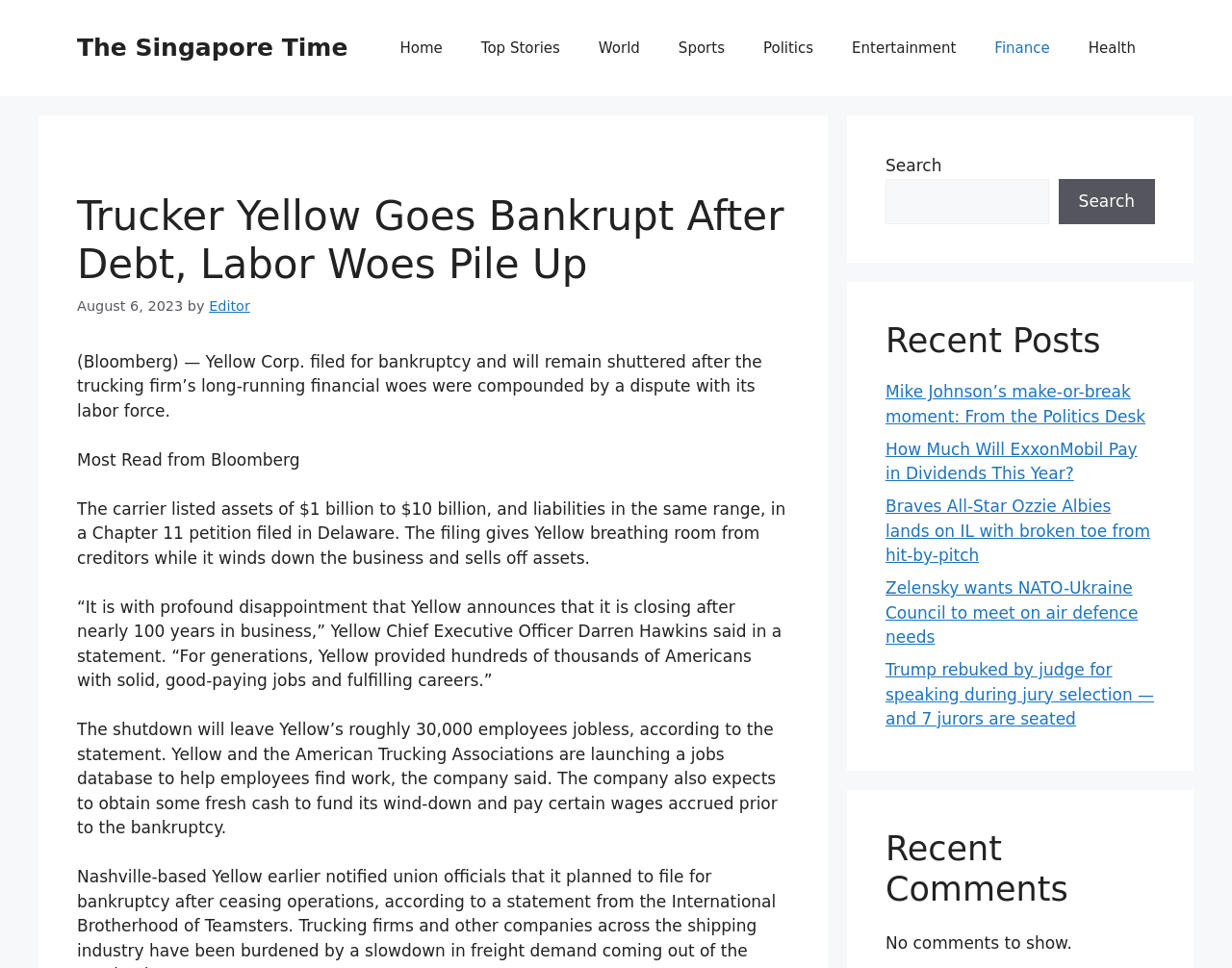Using the format (top-left x, top-left y, bottom-right x, bottom-right y), provide the bounding box coordinates for the described UI element. All values should be floating point numbers between 0 and 1: Entertainment

[0.676, 0.02, 0.792, 0.08]